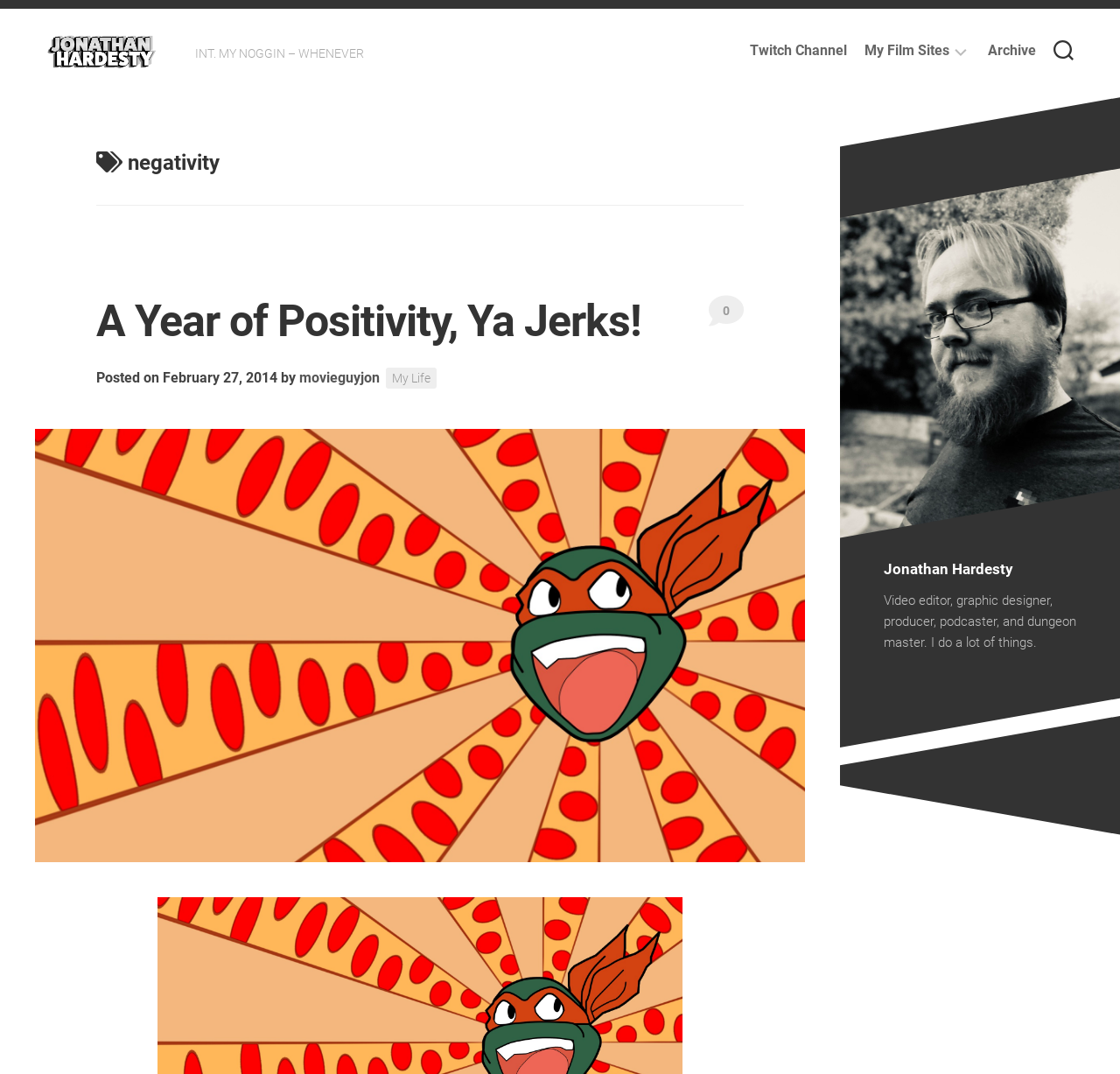What is the occupation of Jonathan Hardesty?
Based on the image, answer the question with as much detail as possible.

I found the answer by looking at the section where it says 'Jonathan Hardesty Video editor, graphic designer, producer, podcaster, and dungeon master. I do a lot of things.'. This indicates that Jonathan Hardesty has multiple occupations.